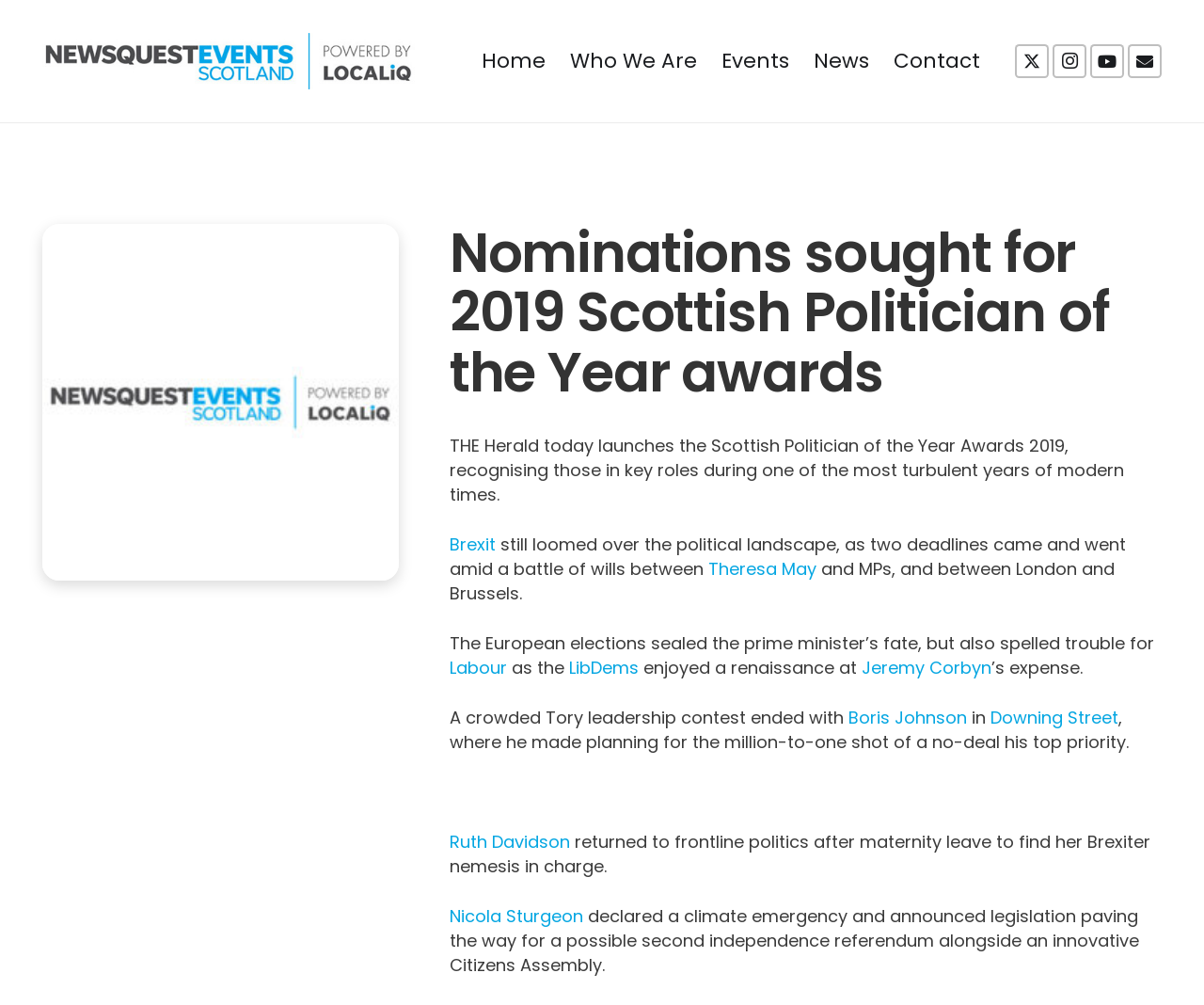Determine the bounding box coordinates of the target area to click to execute the following instruction: "Click the NewsquestEventsScotland logo."

[0.035, 0.033, 0.345, 0.089]